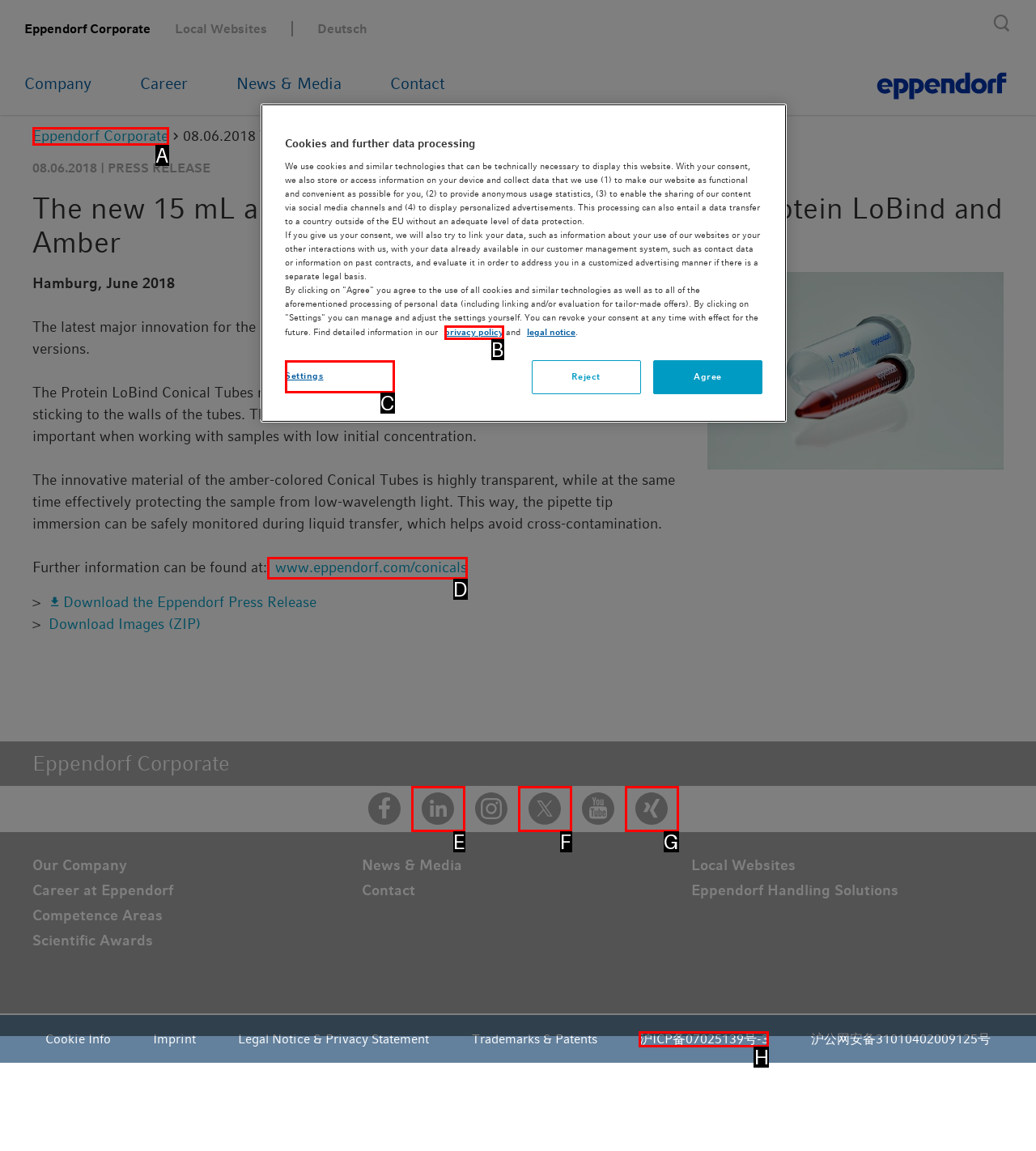Given the element description: Settings, choose the HTML element that aligns with it. Indicate your choice with the corresponding letter.

C